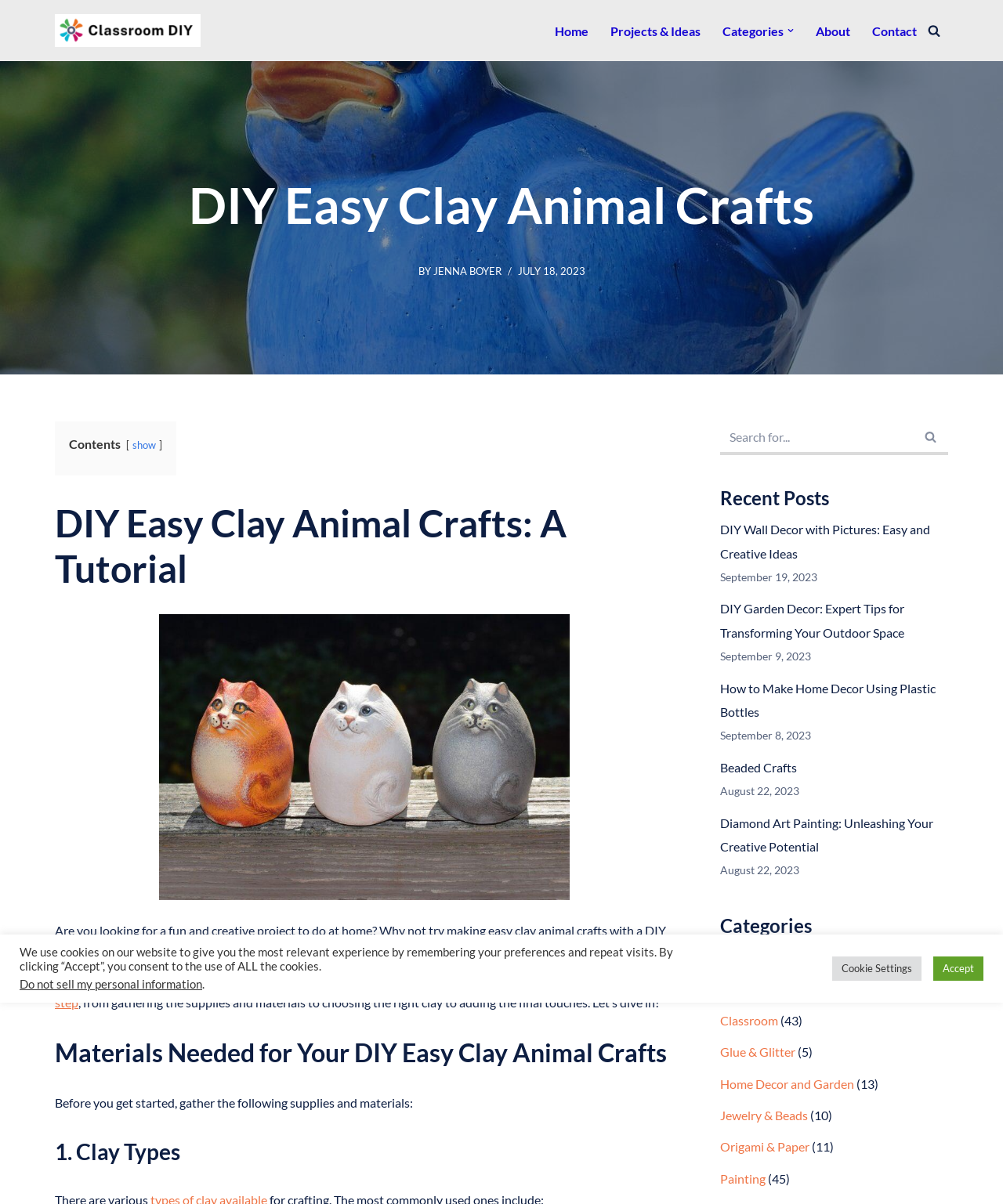Provide the bounding box coordinates of the UI element this sentence describes: "show".

[0.132, 0.364, 0.155, 0.375]